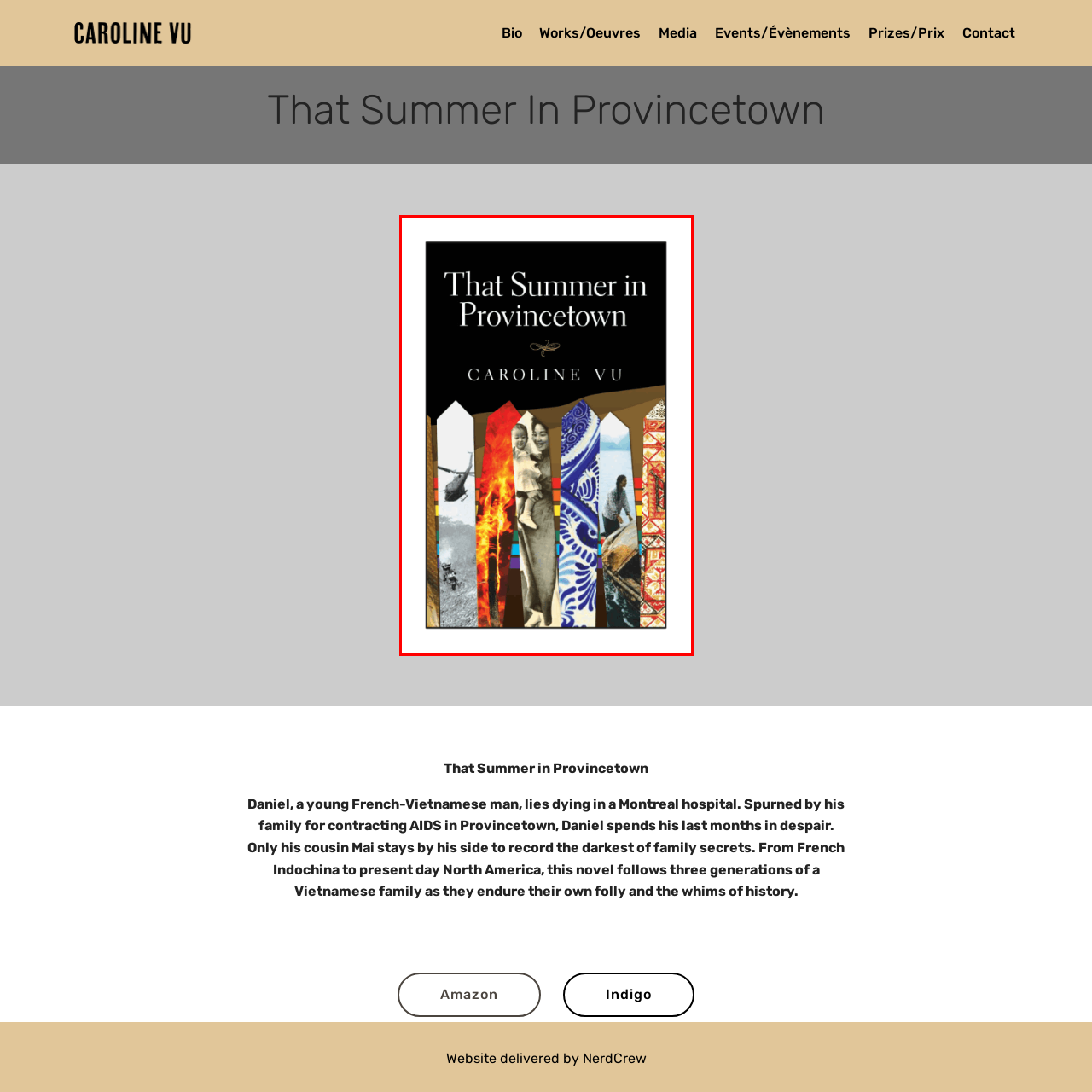Offer a complete and descriptive caption for the image marked by the red box.

The image features the vibrant book cover of "That Summer in Provincetown" by Caroline Vu. The design showcases a striking composition of vertical elements adorned with various visual motifs, including images of a helicopter, a child with a parent, and patterns that suggest cultural richness. At the top, the title "That Summer in Provincetown" is prominently displayed in elegant typography, while the author’s name appears below in a simpler font. The cover encapsulates themes of family, history, and resilience, hinting at the narrative's exploration of personal and cultural identity against the backdrop of significant life challenges.